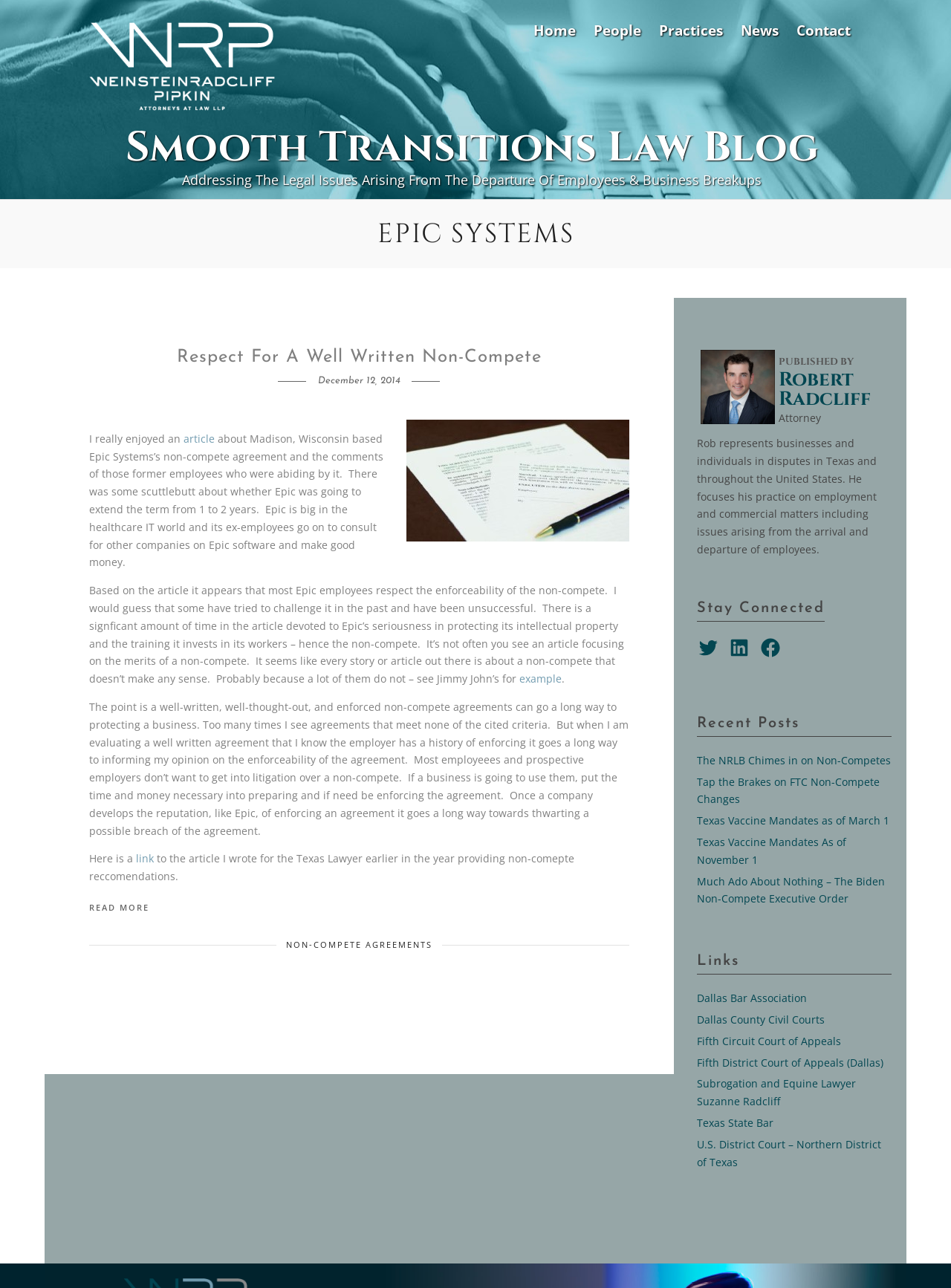What is the name of the law blog?
Using the information from the image, give a concise answer in one word or a short phrase.

Smooth Transitions Law Blog